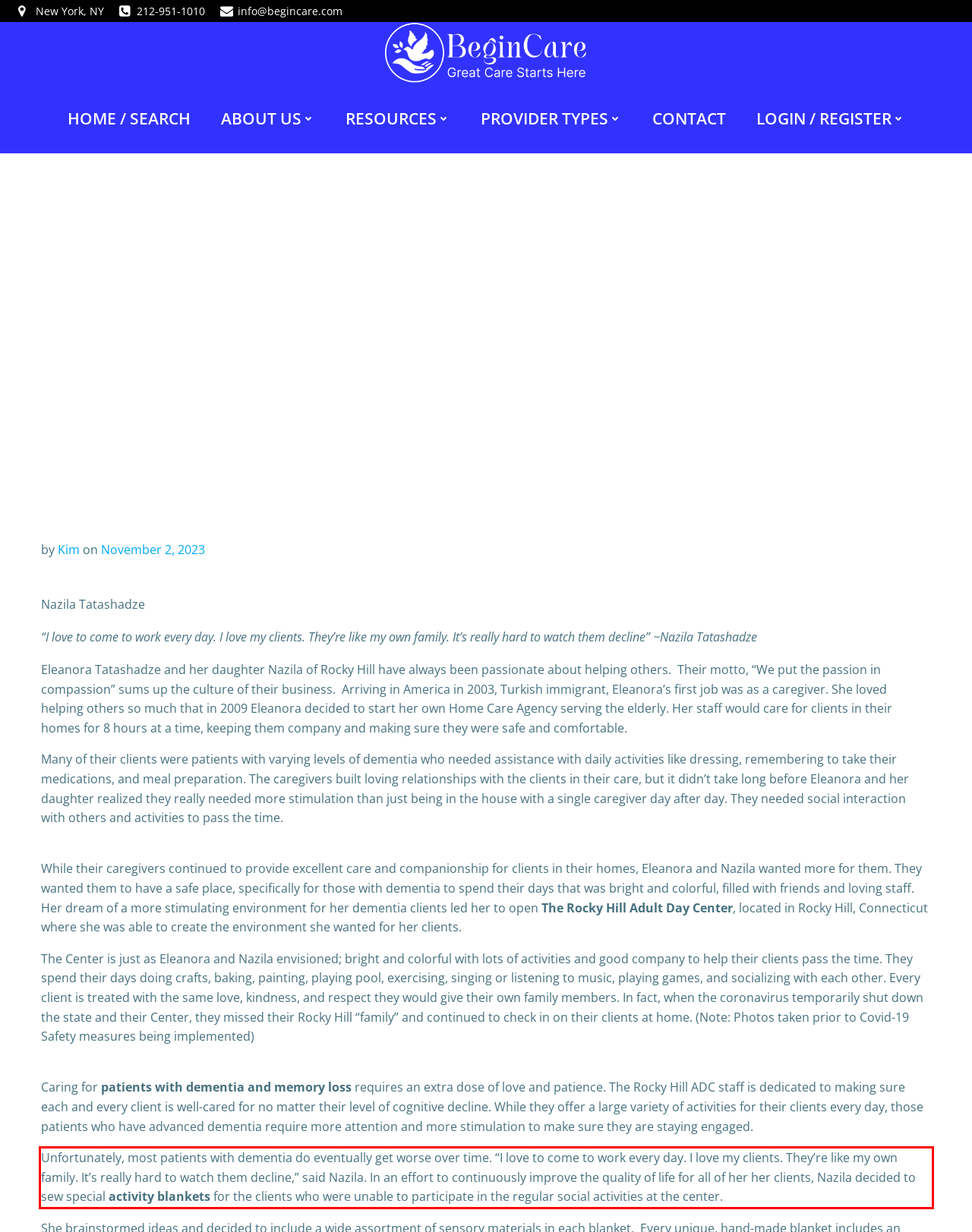Analyze the red bounding box in the provided webpage screenshot and generate the text content contained within.

Unfortunately, most patients with dementia do eventually get worse over time. “I love to come to work every day. I love my clients. They’re like my own family. It’s really hard to watch them decline,” said Nazila. In an effort to continuously improve the quality of life for all of her her clients, Nazila decided to sew special activity blankets for the clients who were unable to participate in the regular social activities at the center.